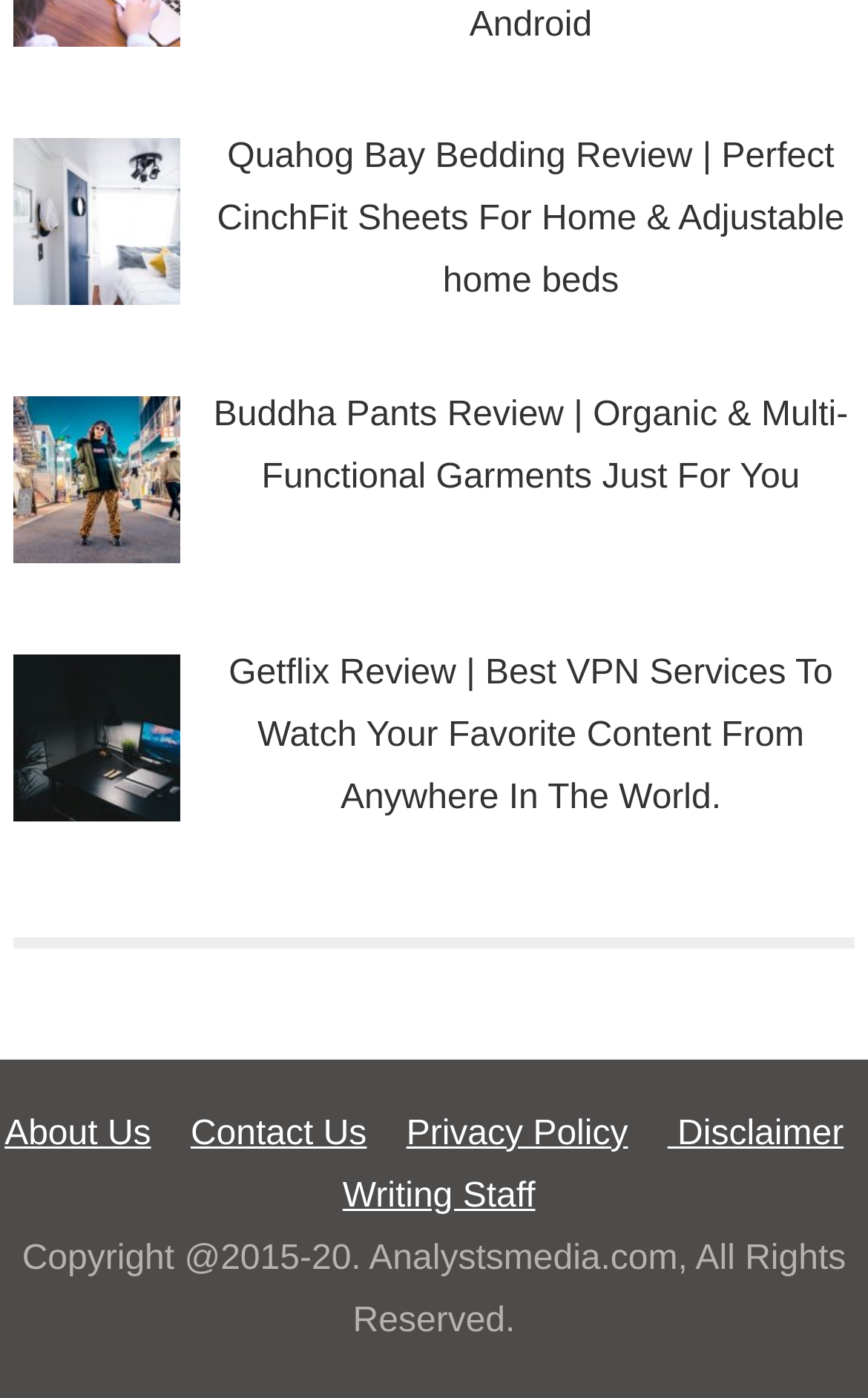Find the bounding box coordinates of the clickable area required to complete the following action: "Contact Us".

[0.22, 0.797, 0.423, 0.824]